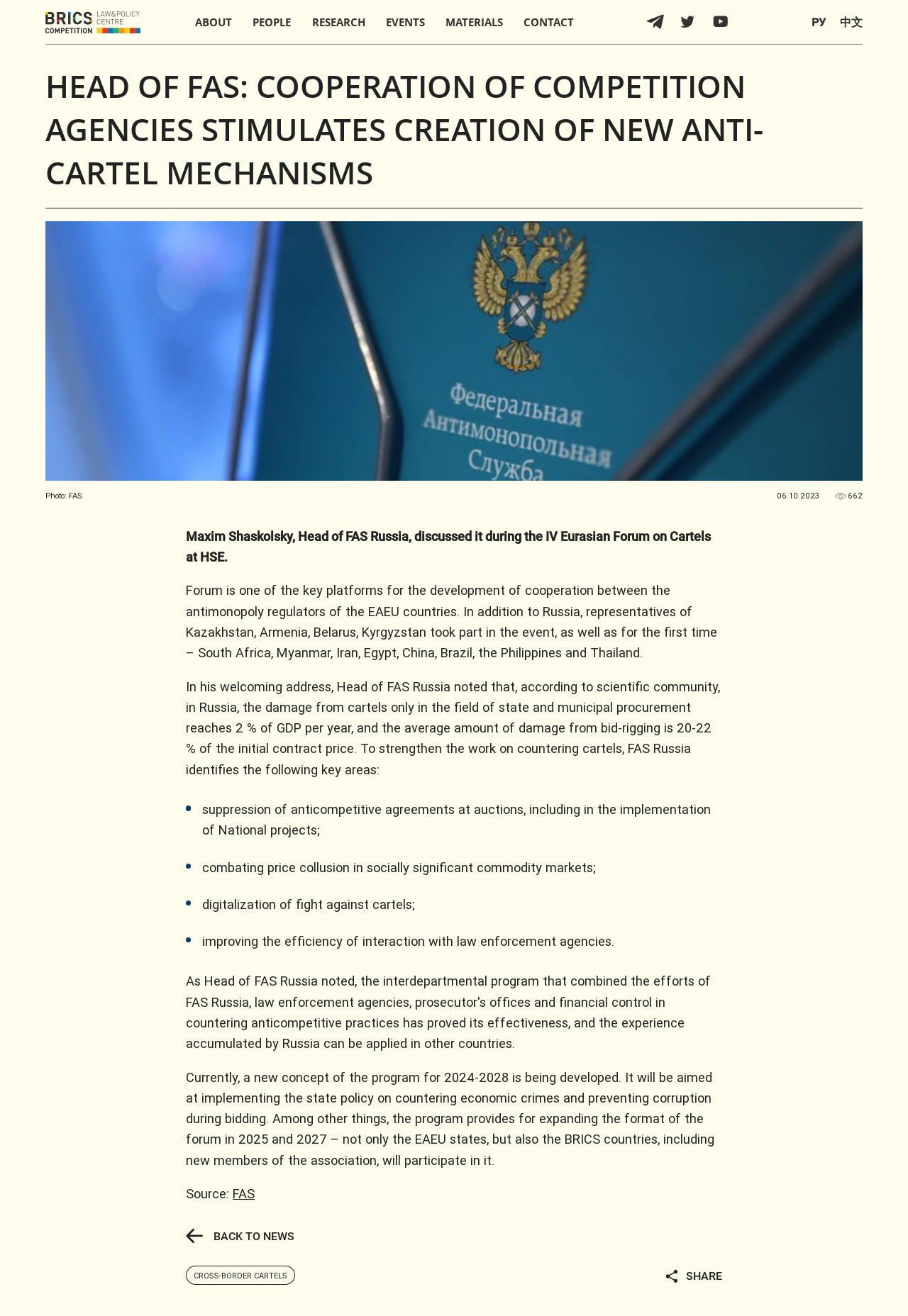Find the bounding box coordinates for the element described here: "Copy link".

[0.733, 0.914, 0.872, 0.941]